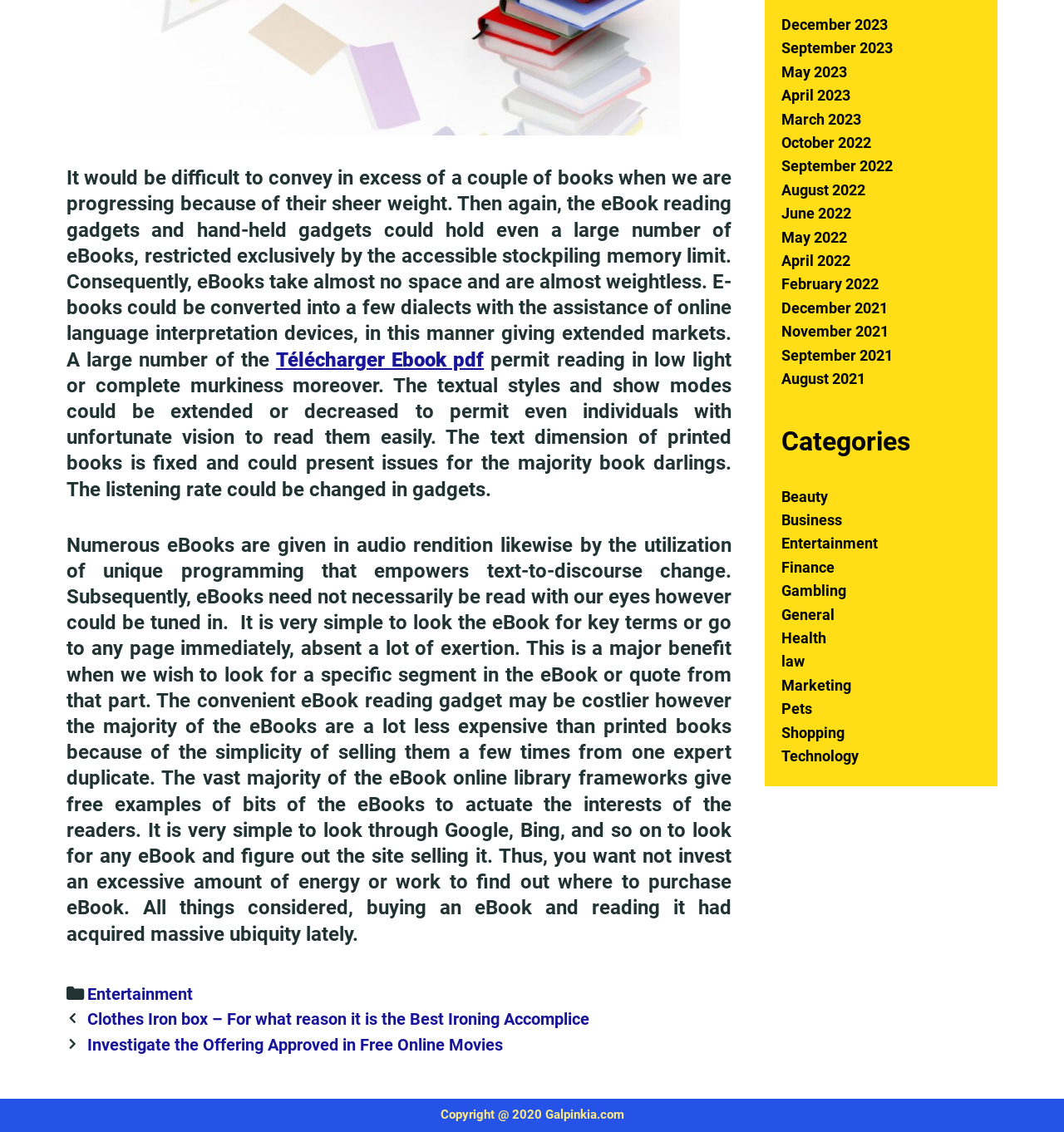Identify the bounding box coordinates for the element you need to click to achieve the following task: "Go to Entertainment". Provide the bounding box coordinates as four float numbers between 0 and 1, in the form [left, top, right, bottom].

[0.082, 0.869, 0.181, 0.887]